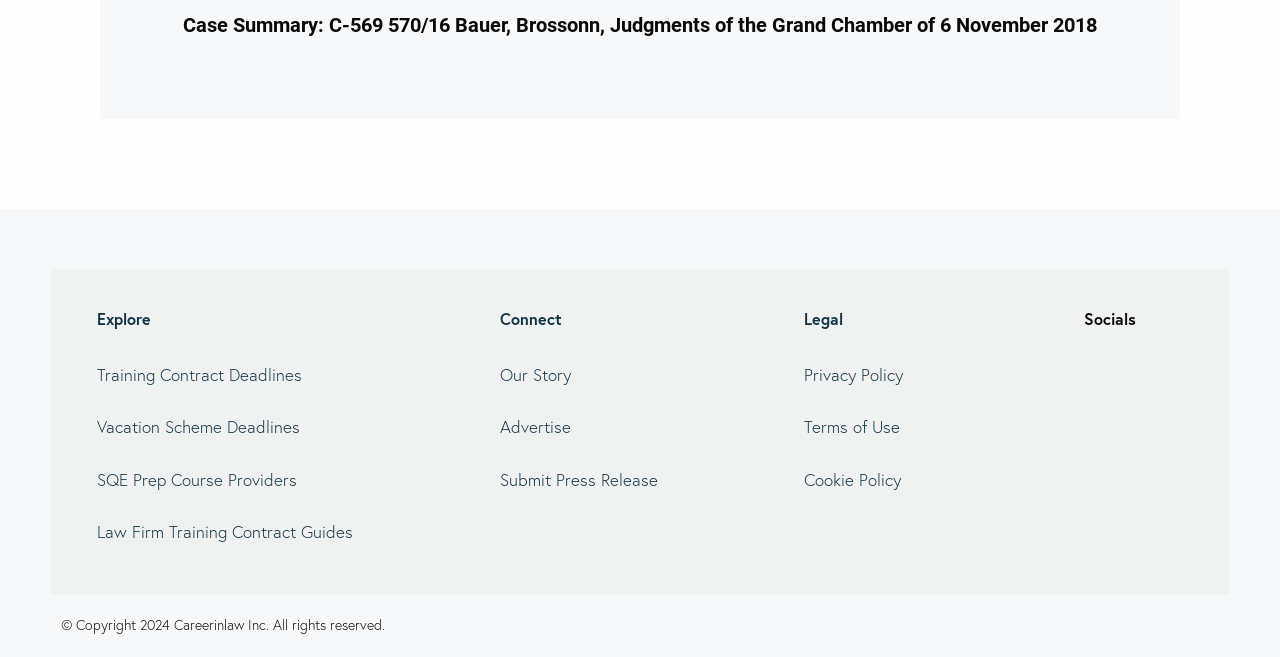Provide a one-word or one-phrase answer to the question:
How many links are in the primary sidebar?

9